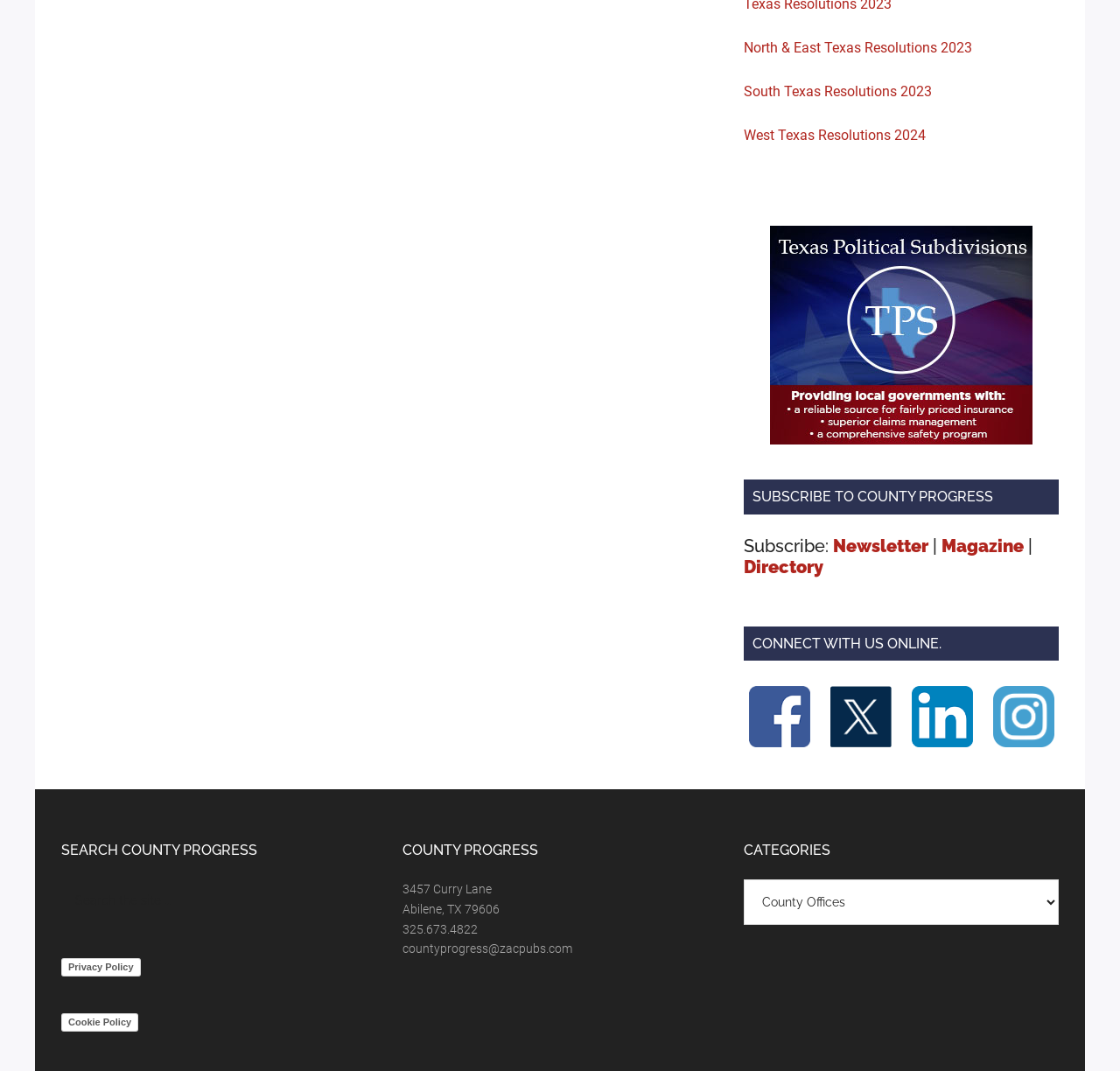Please identify the bounding box coordinates of the clickable area that will fulfill the following instruction: "About us". The coordinates should be in the format of four float numbers between 0 and 1, i.e., [left, top, right, bottom].

None